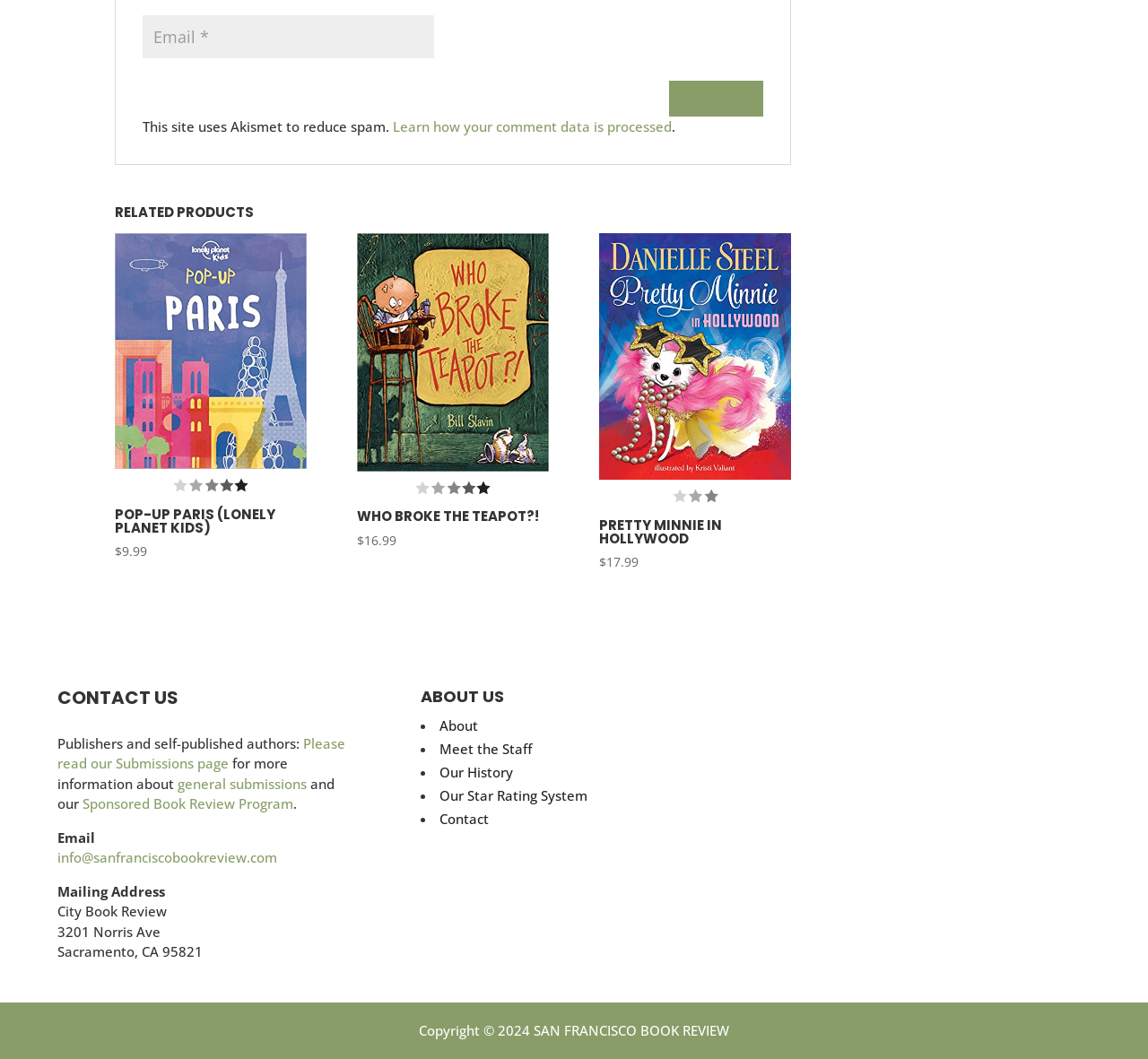Predict the bounding box for the UI component with the following description: "Pretty Minnie in Hollywood $17.99".

[0.522, 0.22, 0.689, 0.541]